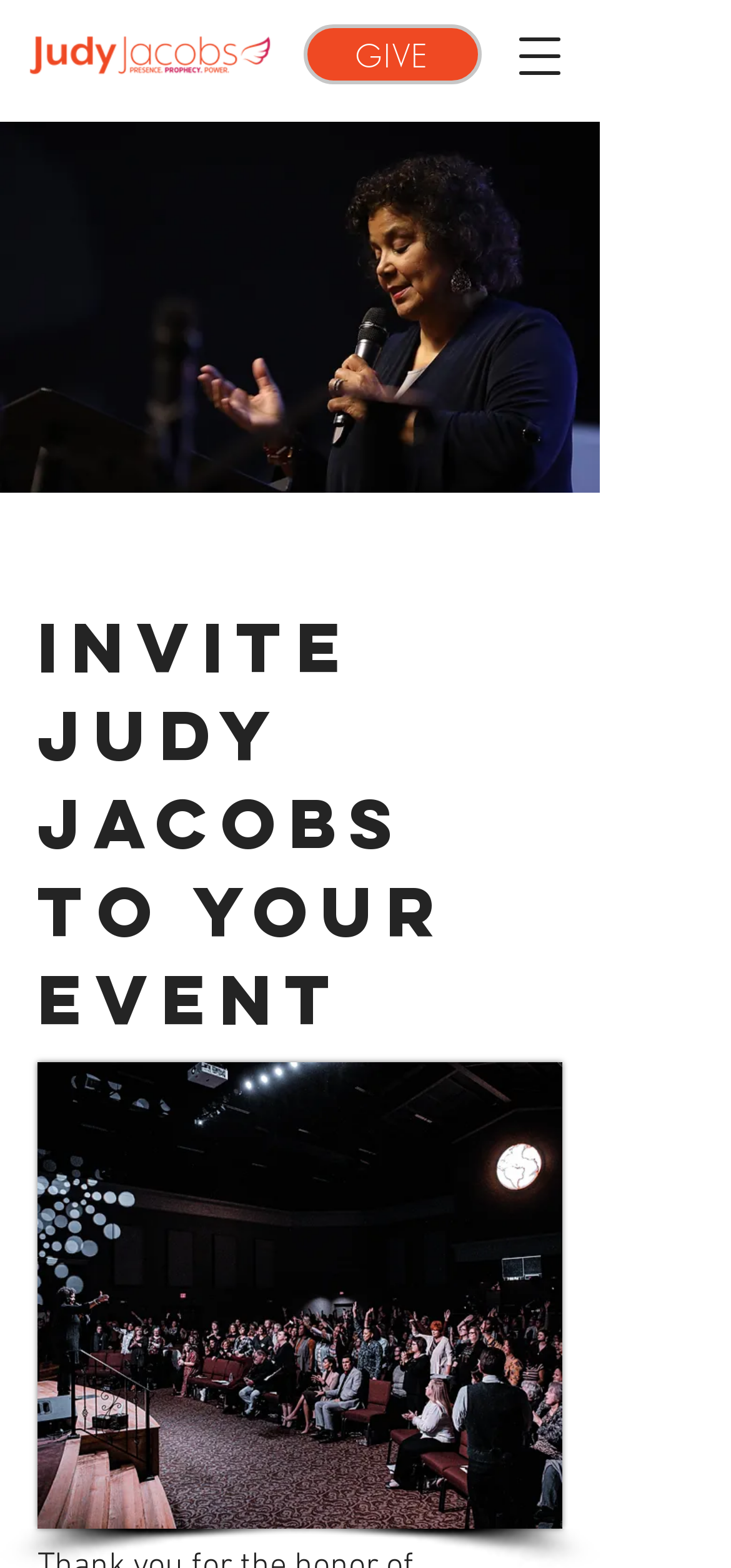What is the heading text?
From the screenshot, supply a one-word or short-phrase answer.

INVITE JUDY JACOBS TO YOUR EVENT